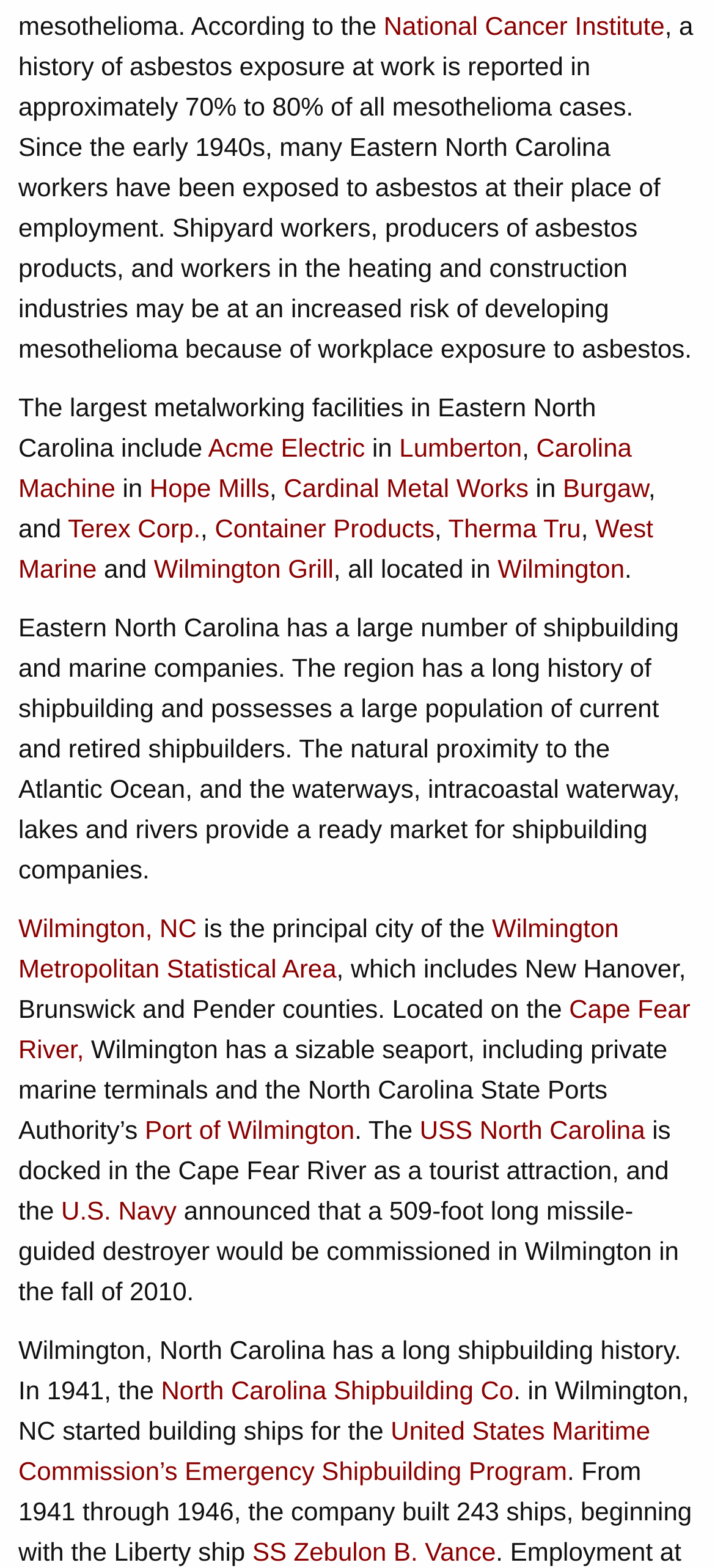Please determine the bounding box coordinates of the element to click in order to execute the following instruction: "Visit Acme Electric". The coordinates should be four float numbers between 0 and 1, specified as [left, top, right, bottom].

[0.291, 0.276, 0.51, 0.295]